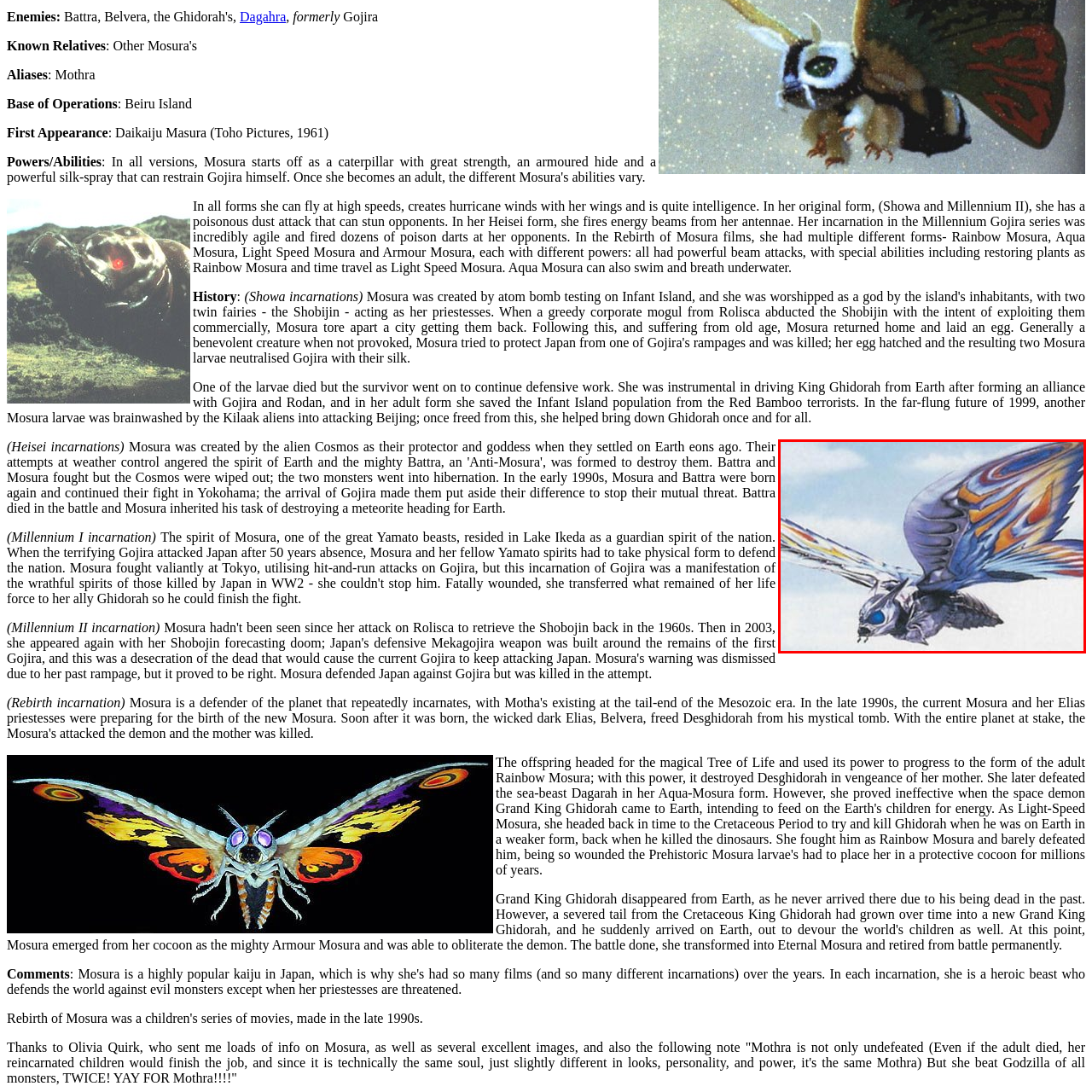Observe the content inside the red rectangle, What is unique about Rainbow Mosura's wings? 
Give your answer in just one word or phrase.

Intricate patterns